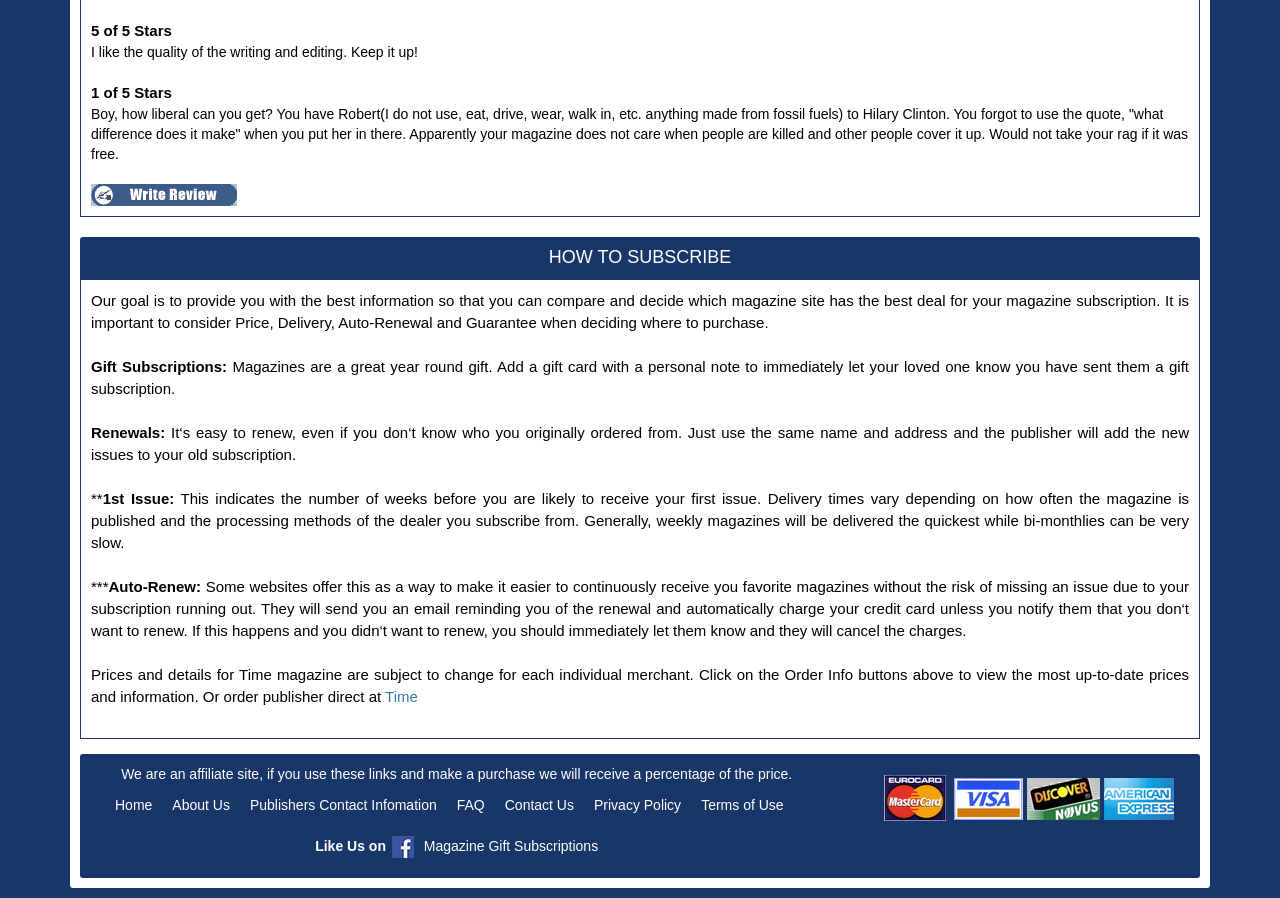Use a single word or phrase to answer the question: 
What is the topic of the magazine being discussed?

Time magazine